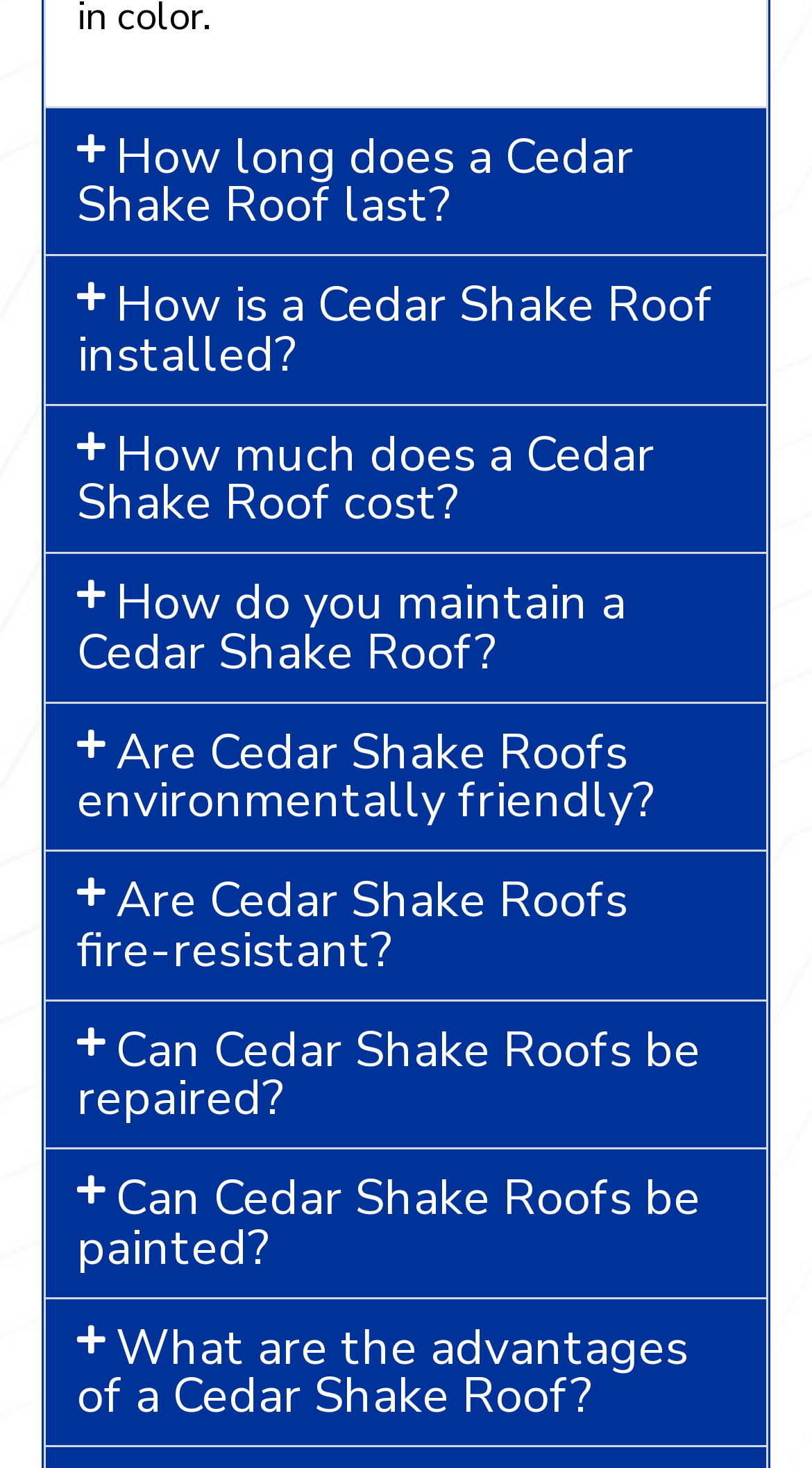Find and specify the bounding box coordinates that correspond to the clickable region for the instruction: "Learn about 'Are Cedar Shake Roofs environmentally friendly?'".

[0.056, 0.479, 0.944, 0.579]